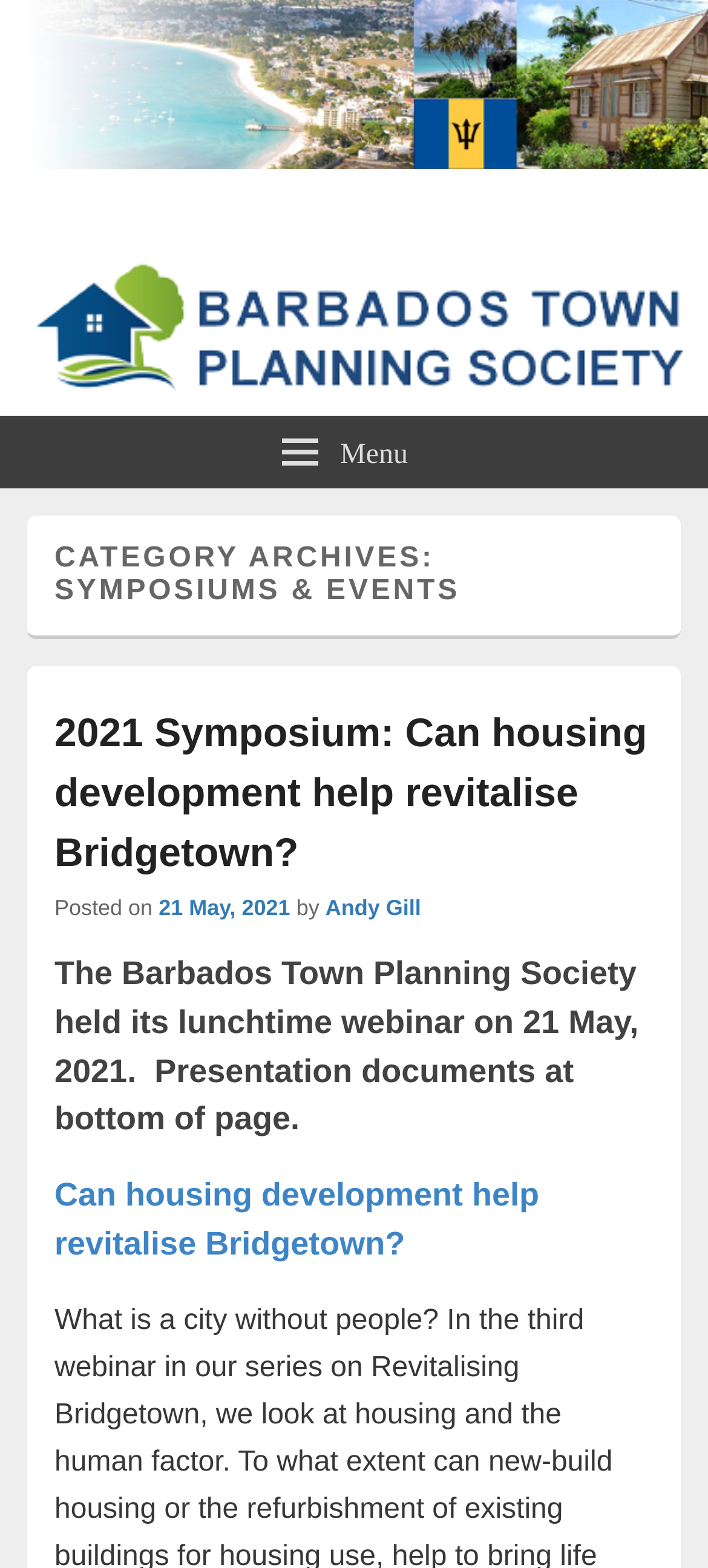Please extract and provide the main headline of the webpage.

CATEGORY ARCHIVES: SYMPOSIUMS & EVENTS